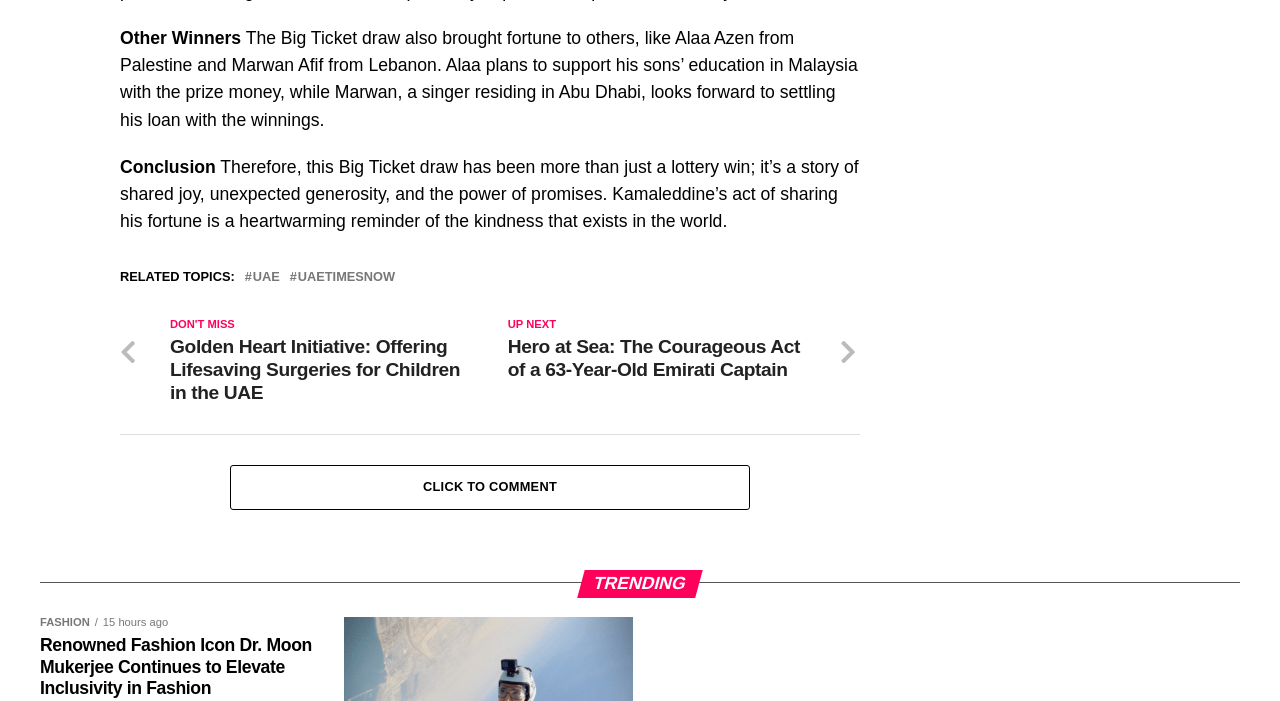Extract the bounding box coordinates for the UI element described as: "uaetimesnow".

[0.233, 0.386, 0.309, 0.404]